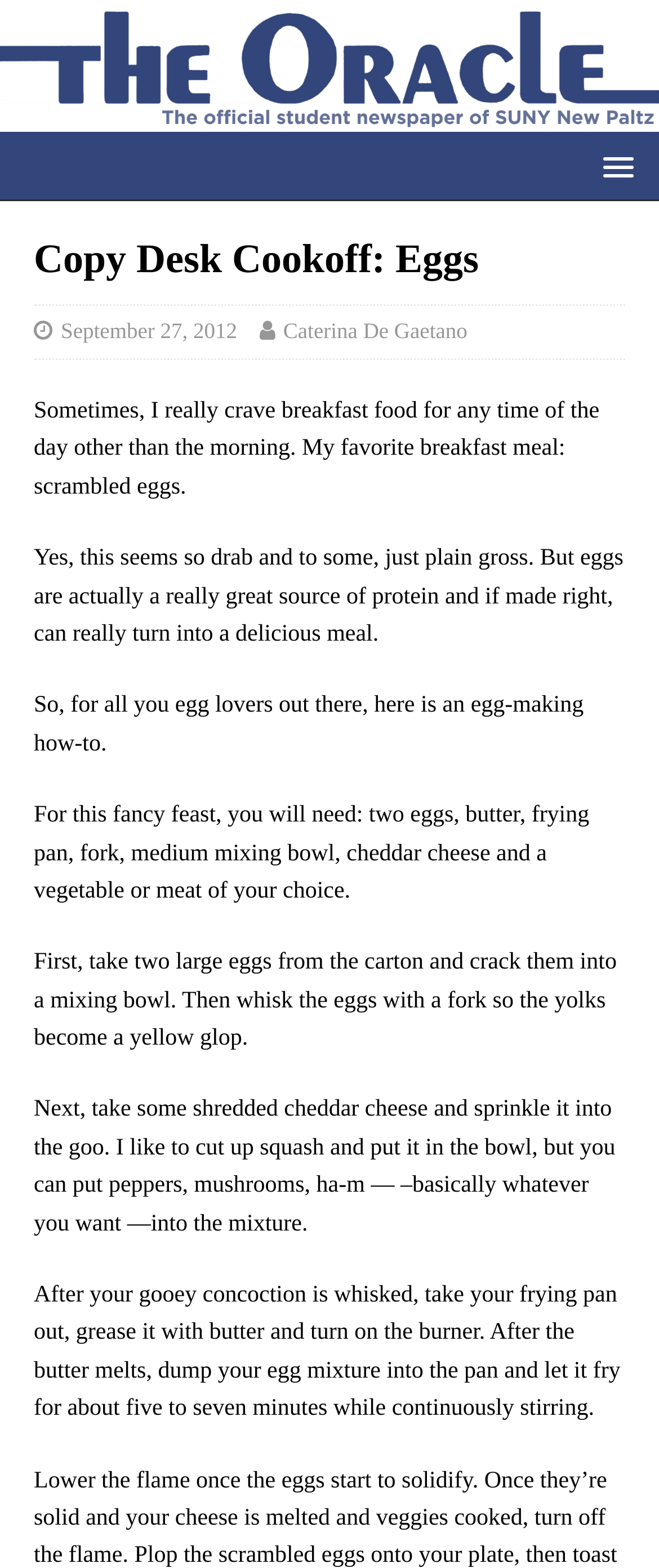What is required to make the scrambled eggs?
Craft a detailed and extensive response to the question.

The article lists the necessary ingredients and utensils, including two eggs, butter, frying pan, fork, medium mixing bowl, cheddar cheese, and a vegetable or meat of choice, as mentioned in the sentence 'For this fancy feast, you will need: two eggs, butter, frying pan, fork, medium mixing bowl, cheddar cheese and a vegetable or meat of your choice.'